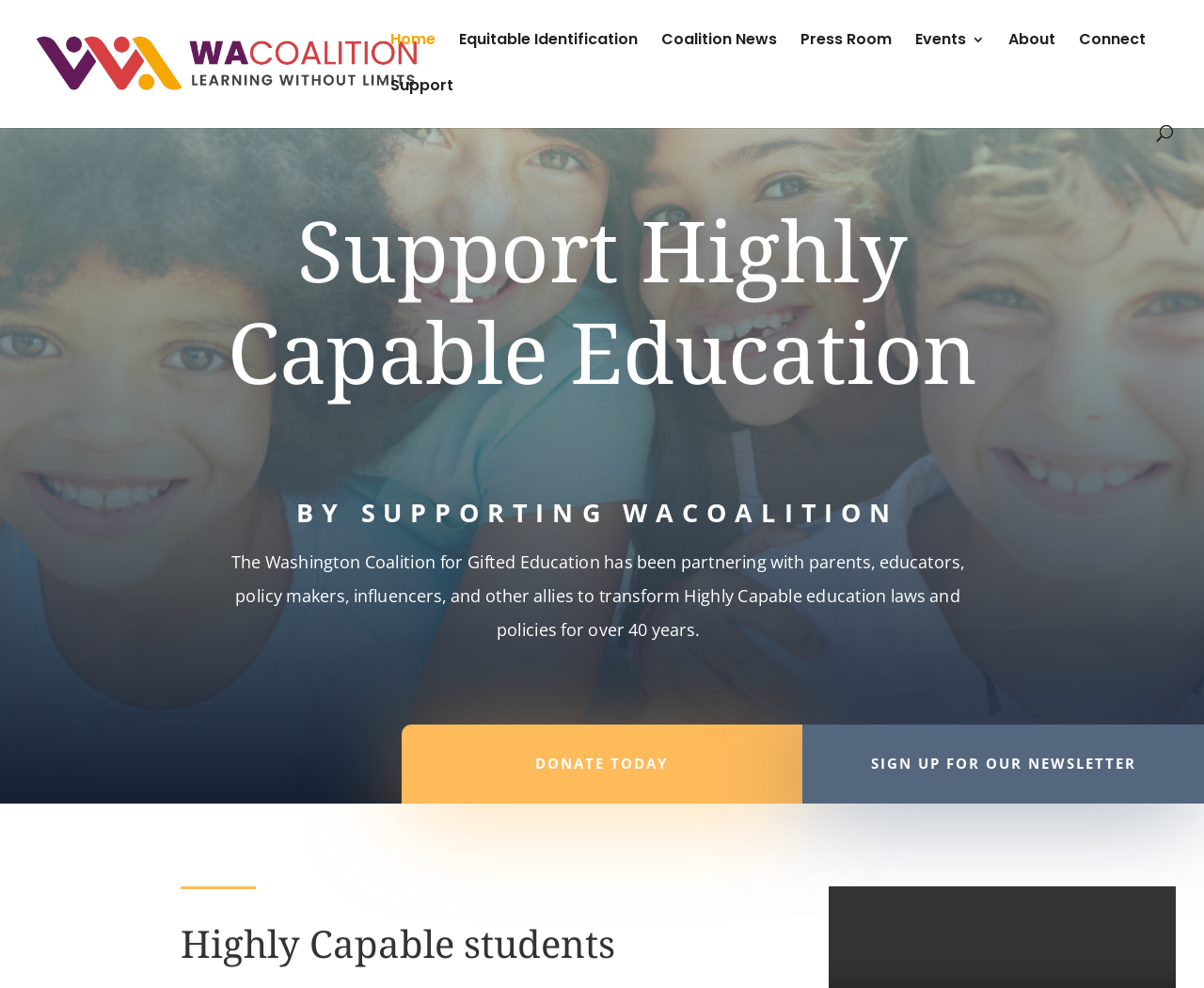Locate the bounding box coordinates of the area to click to fulfill this instruction: "donate today". The bounding box should be presented as four float numbers between 0 and 1, in the order [left, top, right, bottom].

[0.445, 0.763, 0.555, 0.782]